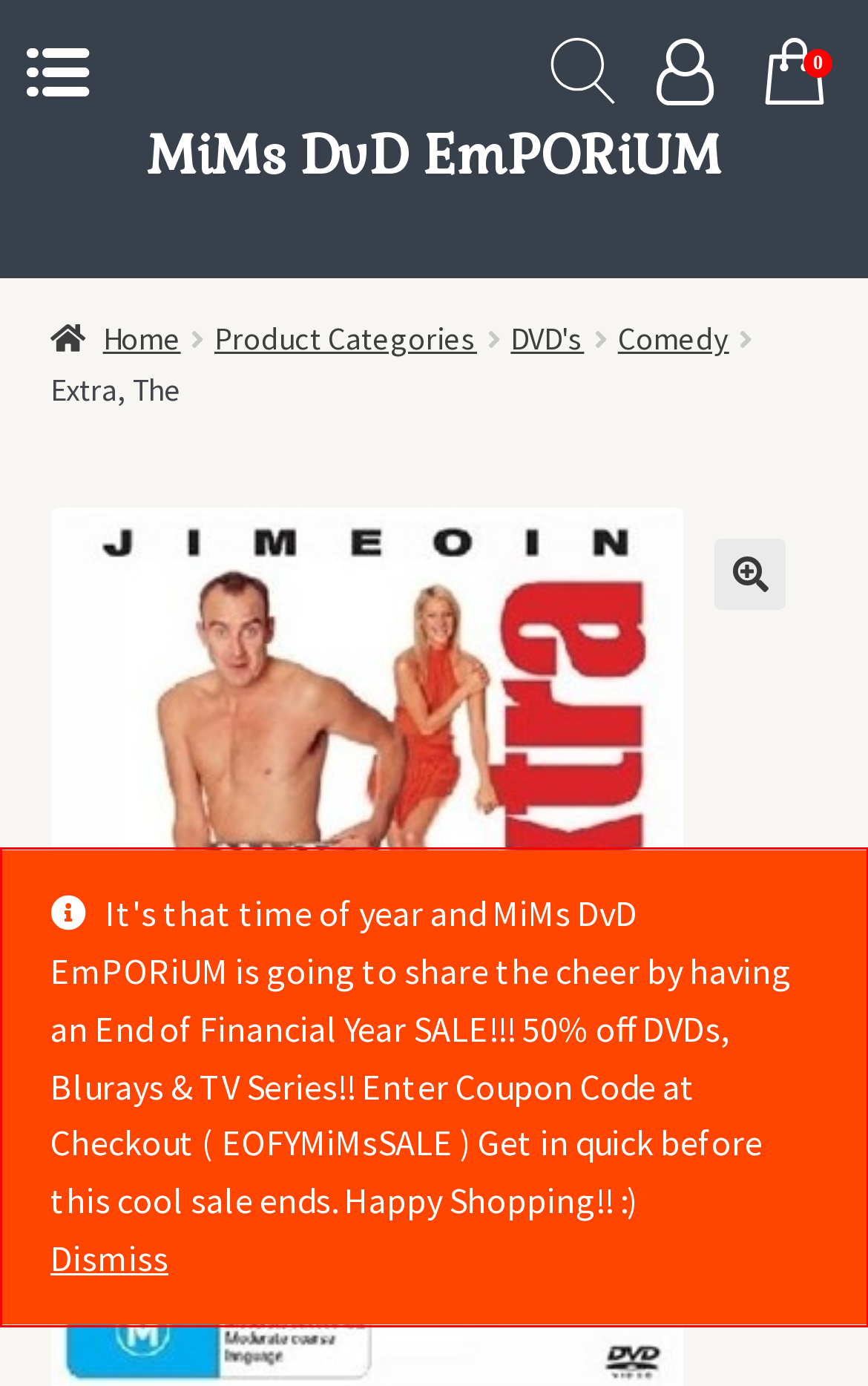There is a screenshot of a webpage with a red bounding box around a UI element. Please use OCR to extract the text within the red bounding box.

It's that time of year and MiMs DvD EmPORiUM is going to share the cheer by having an End of Financial Year SALE!!! 50% off DVDs, Blurays & TV Series!! Enter Coupon Code at Checkout ( EOFYMiMsSALE ) Get in quick before this cool sale ends. Happy Shopping!! :) Dismiss